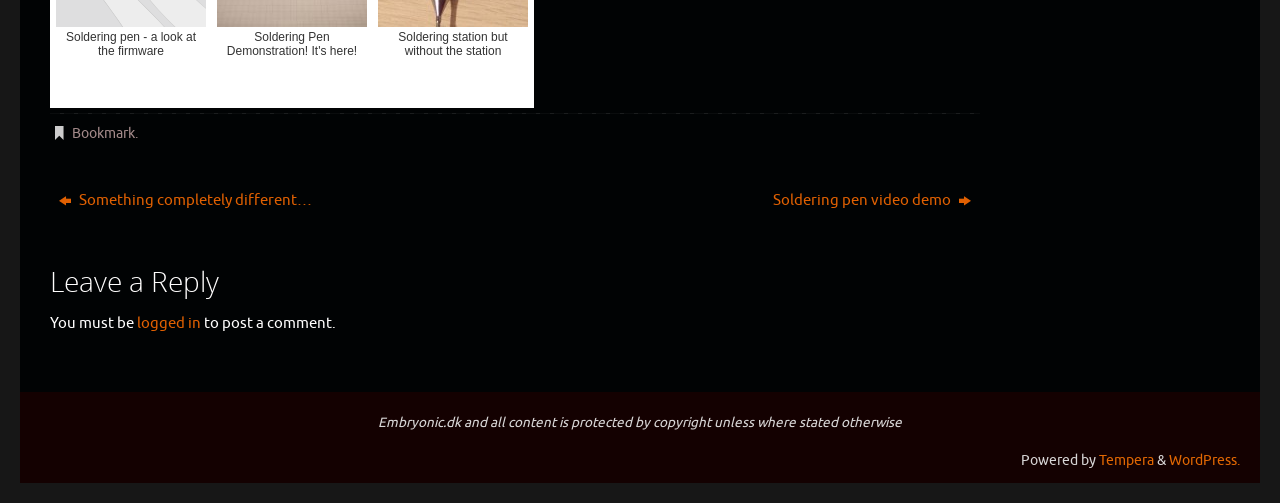What is the theme of the two links above the 'Leave a Reply' section?
Look at the image and respond to the question as thoroughly as possible.

I found the theme of the two links above the 'Leave a Reply' section by looking at the text of the two link elements, one with the text 'Something completely different…' and the other with the text 'Soldering pen video demo'.